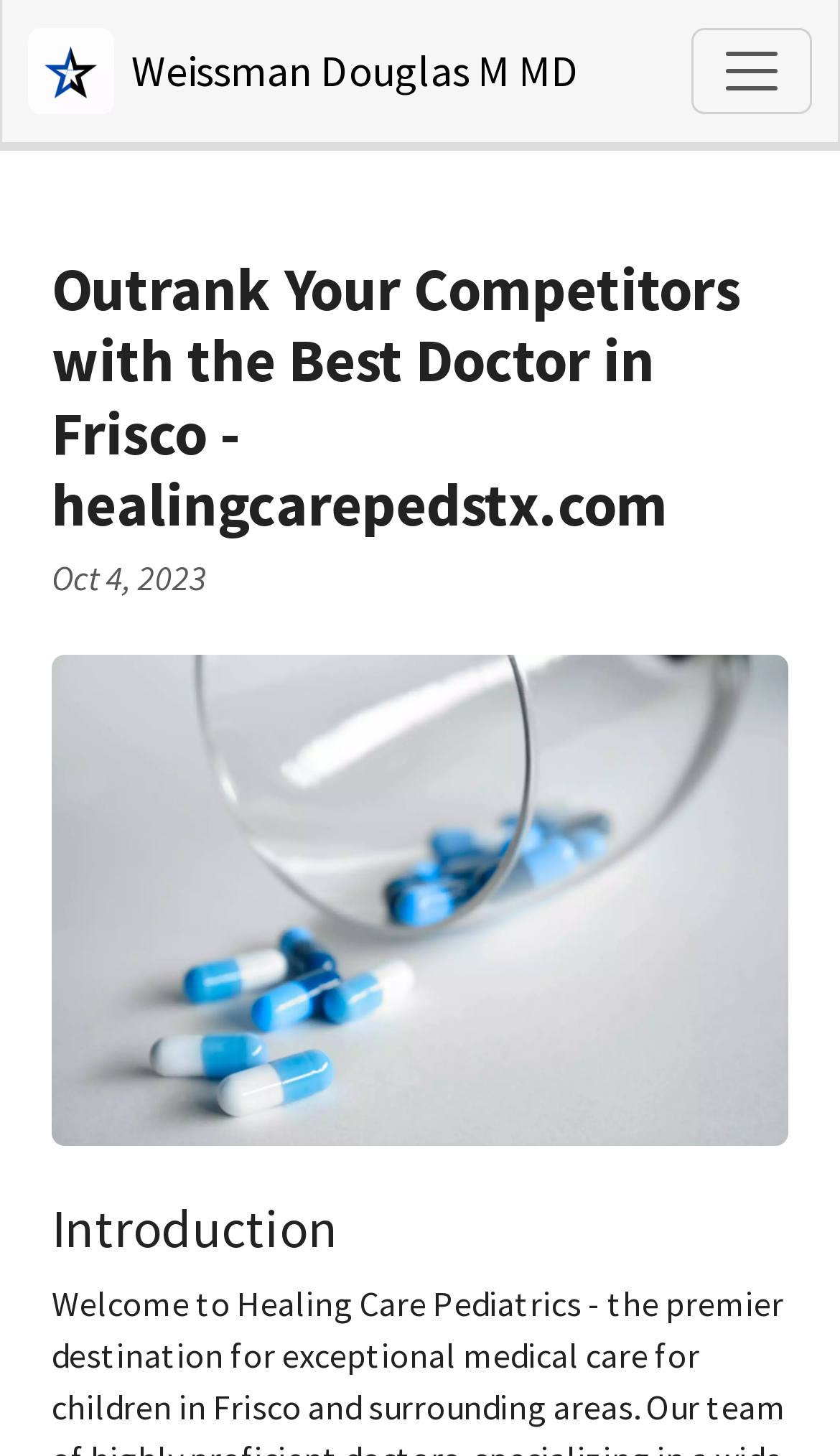Please answer the following query using a single word or phrase: 
What is the topic of the heading below the image?

Introduction